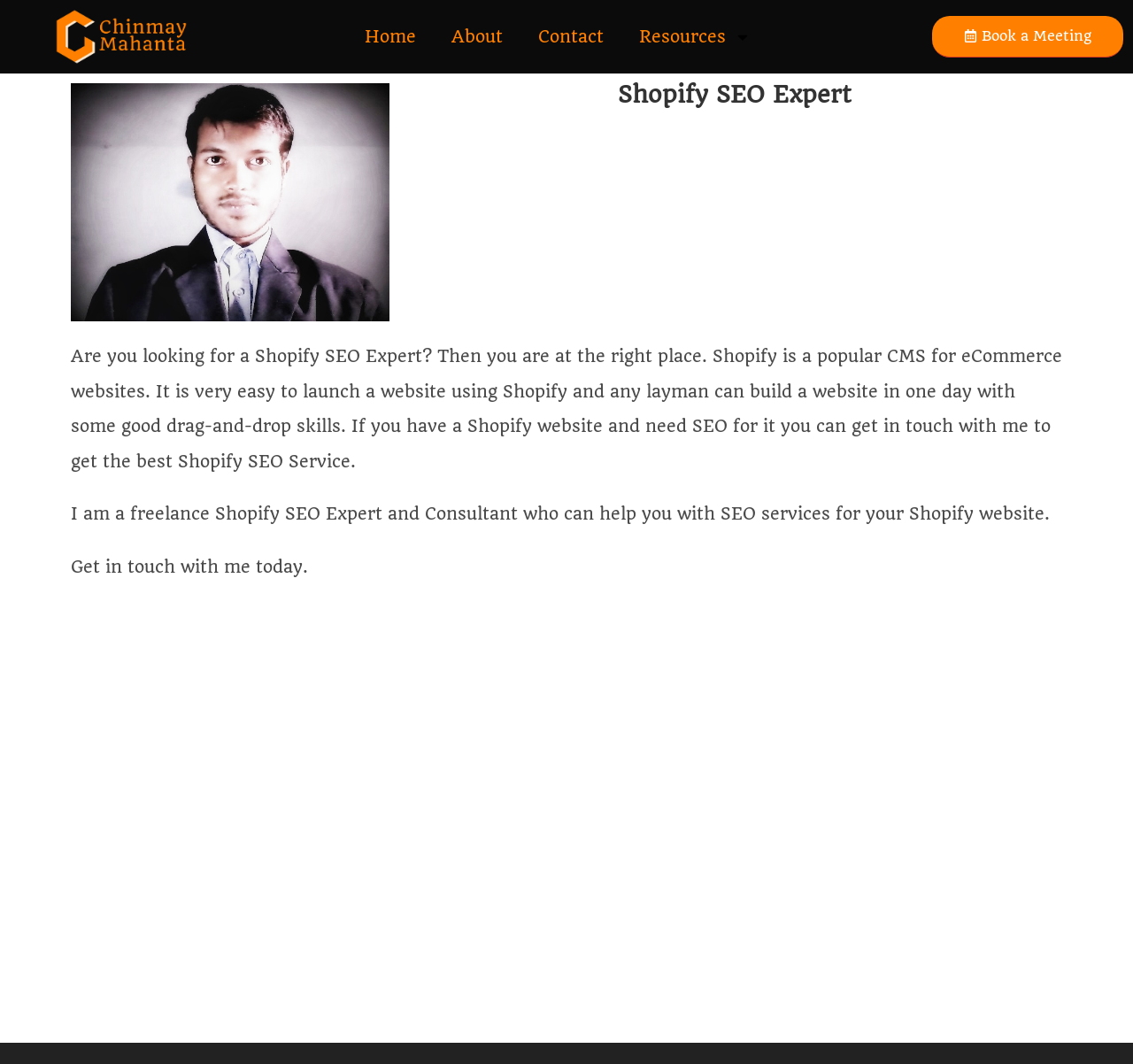What is the purpose of the website?
Please provide a detailed answer to the question.

The website is about Chinmay Mahanta, a Shopify SEO Expert, and the text mentions that he can help with SEO services for Shopify websites, indicating that the purpose of the website is to offer these services.